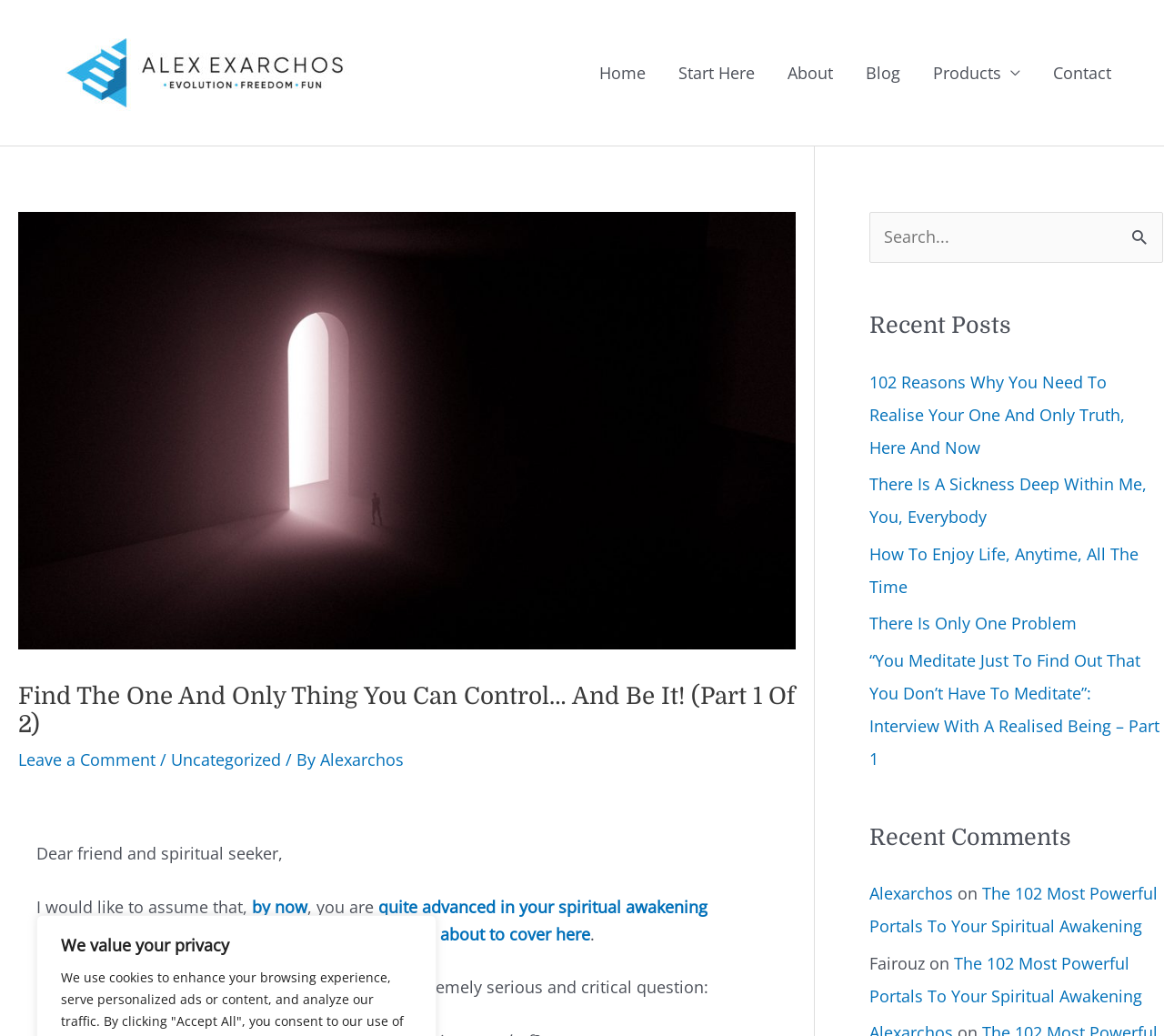Based on the element description: "parent_node: Search for: value="Search"", identify the bounding box coordinates for this UI element. The coordinates must be four float numbers between 0 and 1, listed as [left, top, right, bottom].

[0.964, 0.205, 0.999, 0.257]